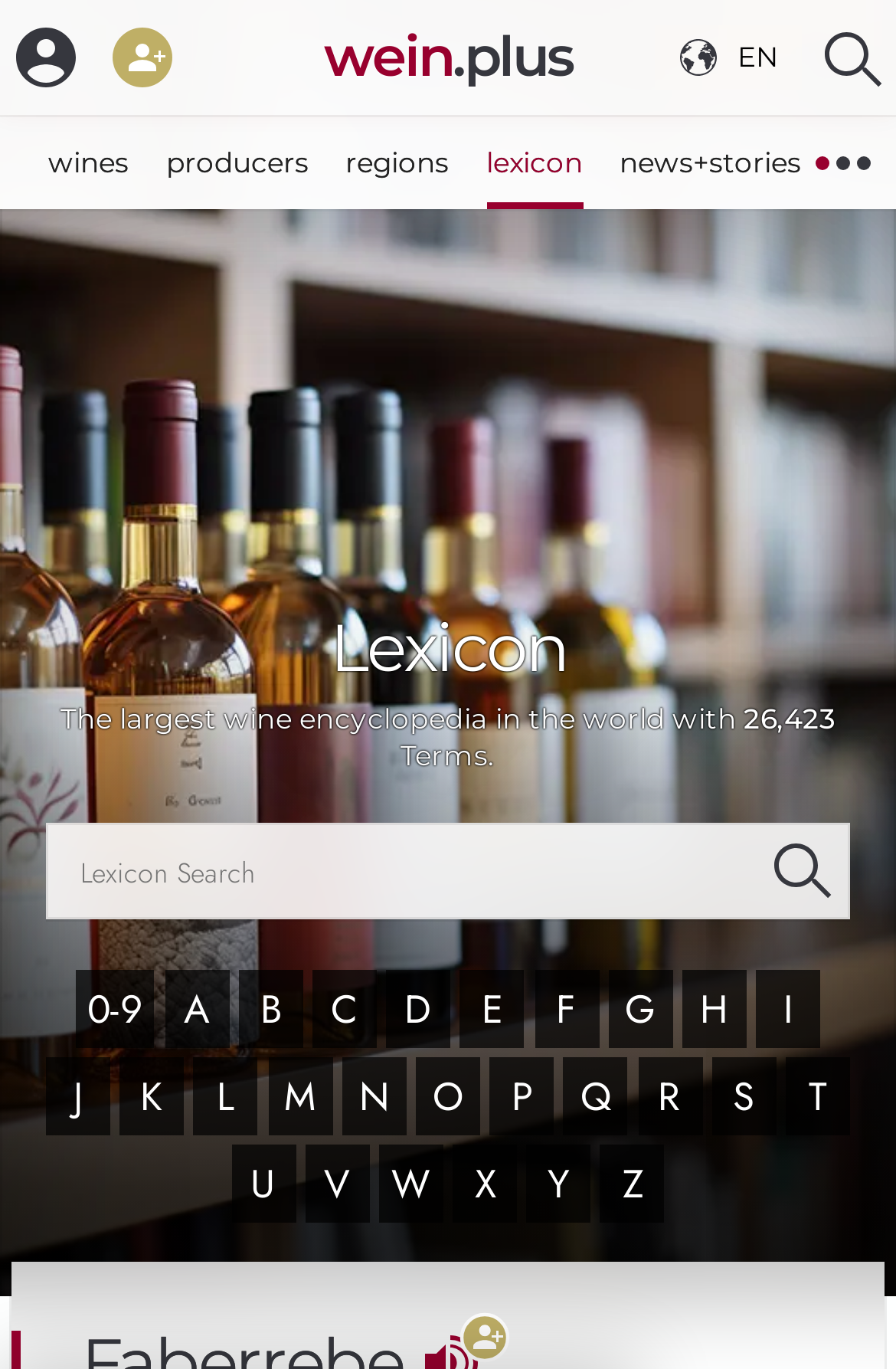Answer succinctly with a single word or phrase:
How many terms are in the wine encyclopedia?

26,423